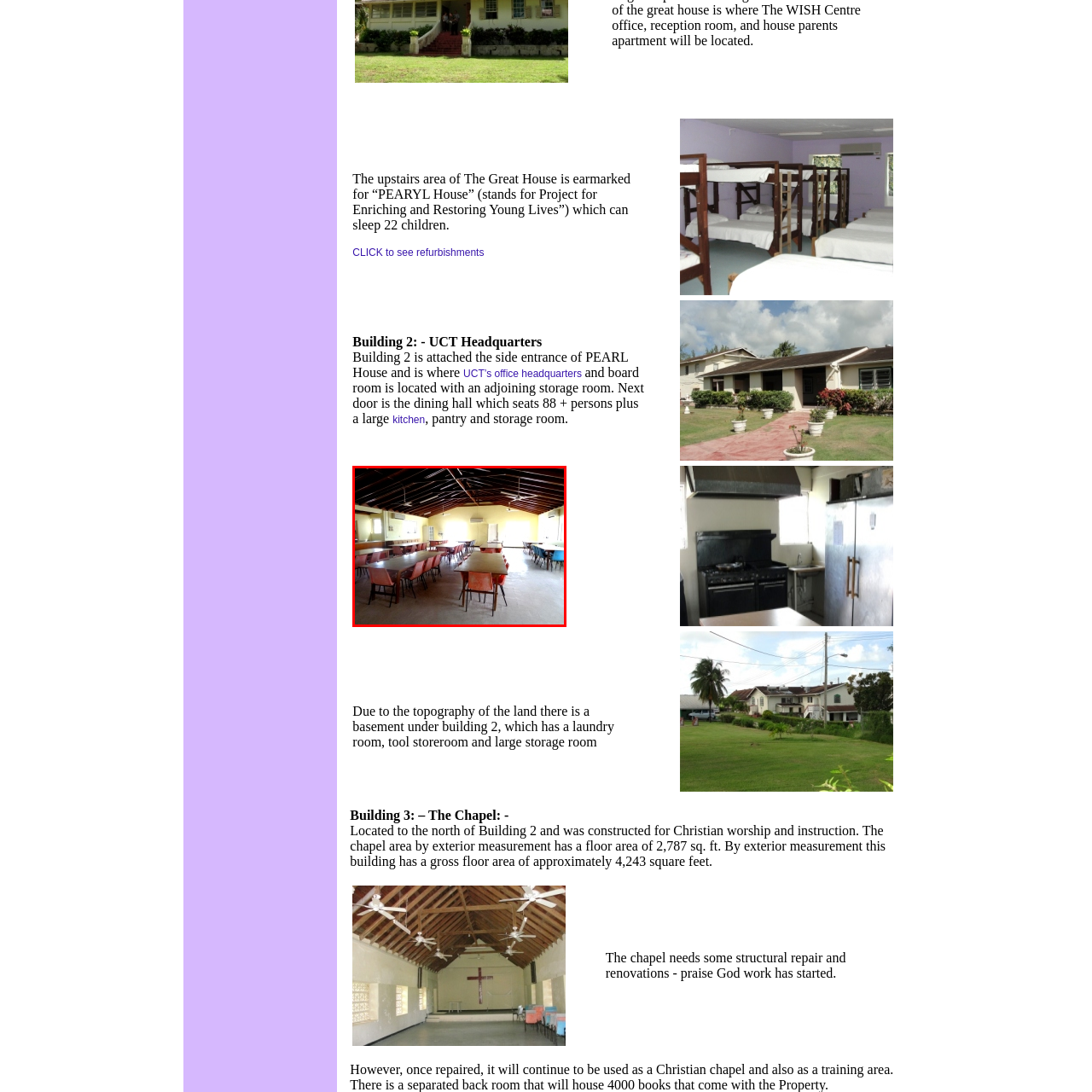What type of structure is visible on the ceiling?
Observe the image highlighted by the red bounding box and answer the question comprehensively.

According to the caption, the ceiling showcases a wooden structure, which adds warmth to the environment and creates an inviting atmosphere in the dining area.